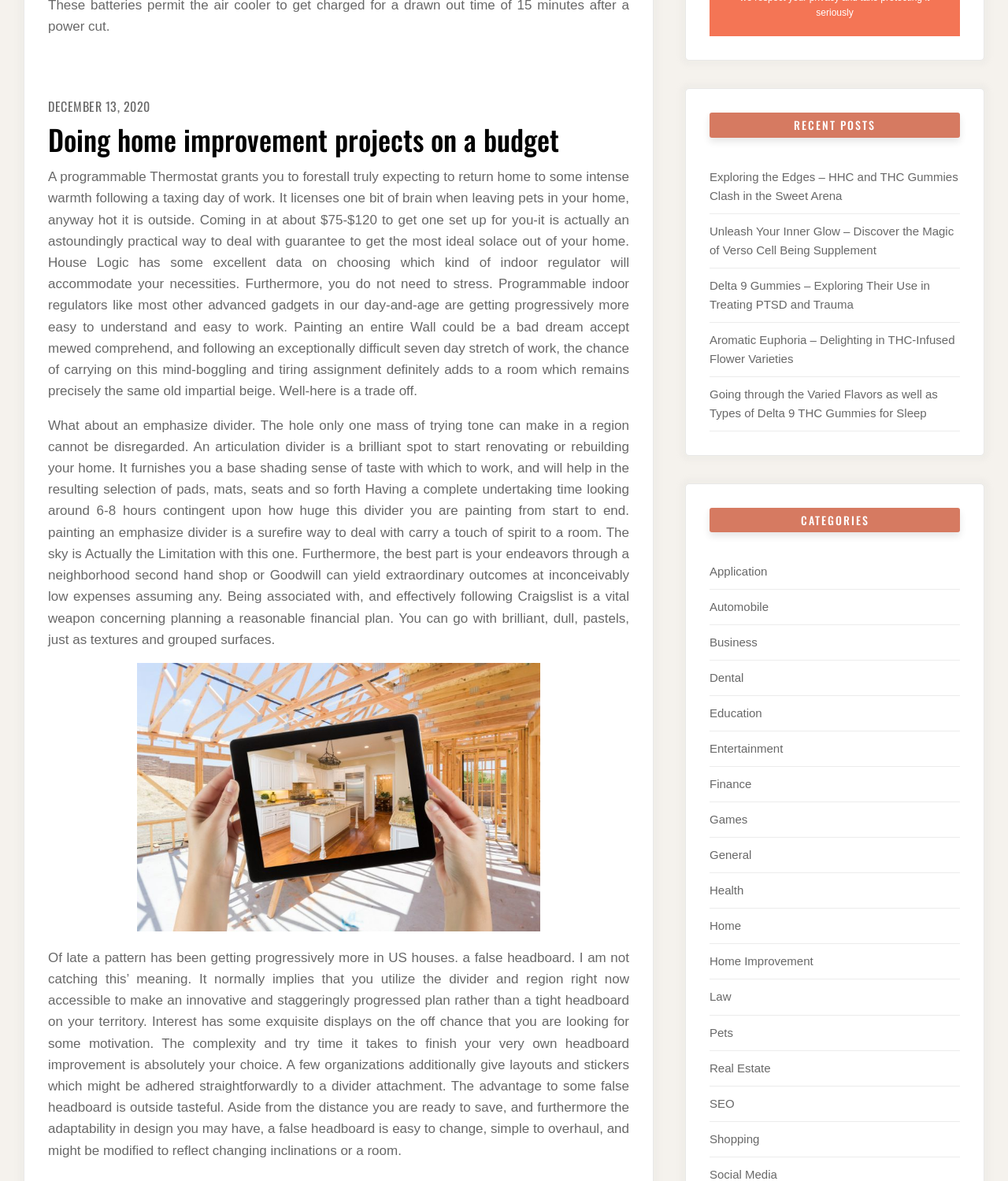Locate the bounding box of the UI element based on this description: "Social Media". Provide four float numbers between 0 and 1 as [left, top, right, bottom].

[0.704, 0.988, 0.771, 1.0]